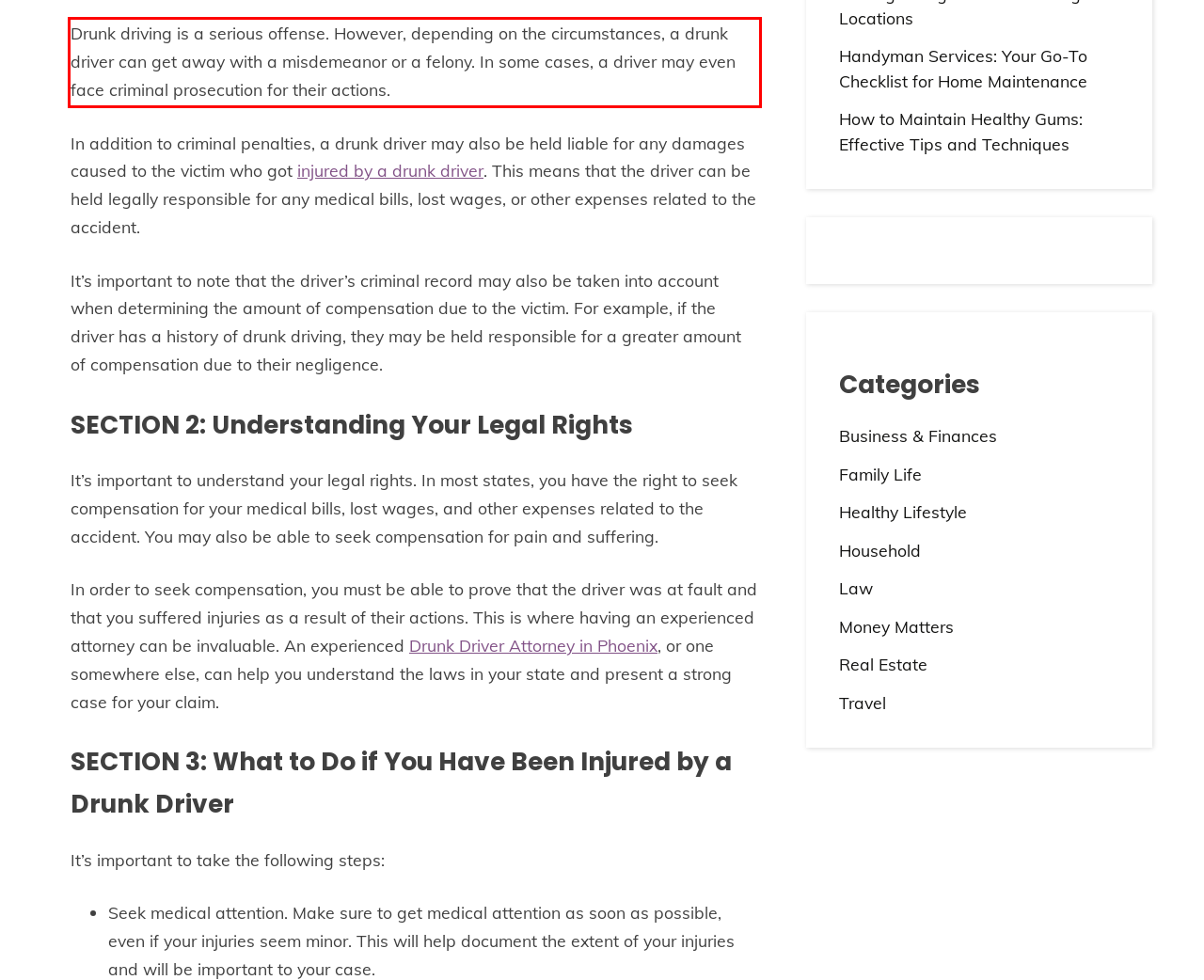Please identify and extract the text from the UI element that is surrounded by a red bounding box in the provided webpage screenshot.

Drunk driving is a serious offense. However, depending on the circumstances, a drunk driver can get away with a misdemeanor or a felony. In some cases, a driver may even face criminal prosecution for their actions.